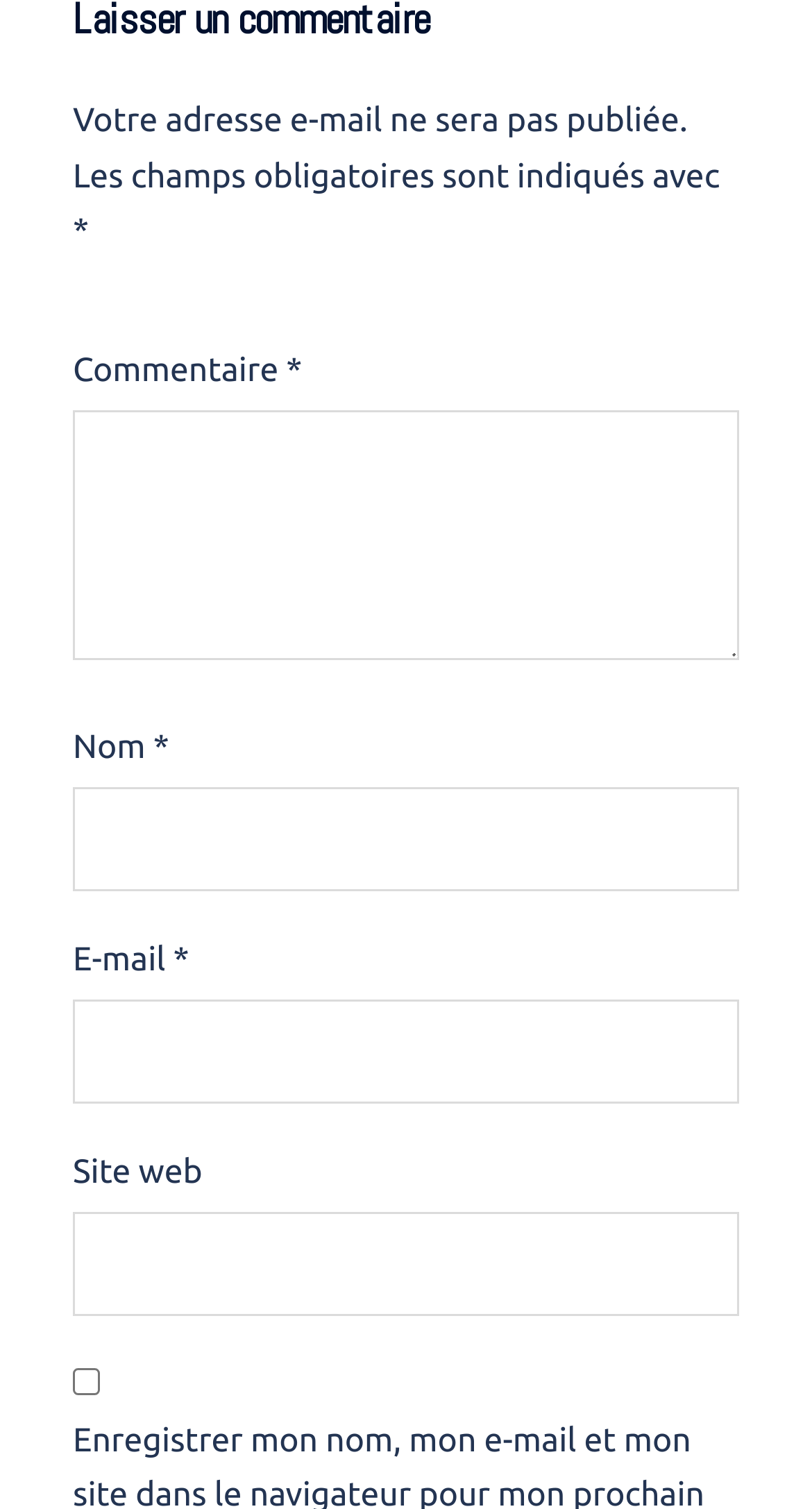Provide a brief response to the question below using one word or phrase:
How many text fields are required?

3